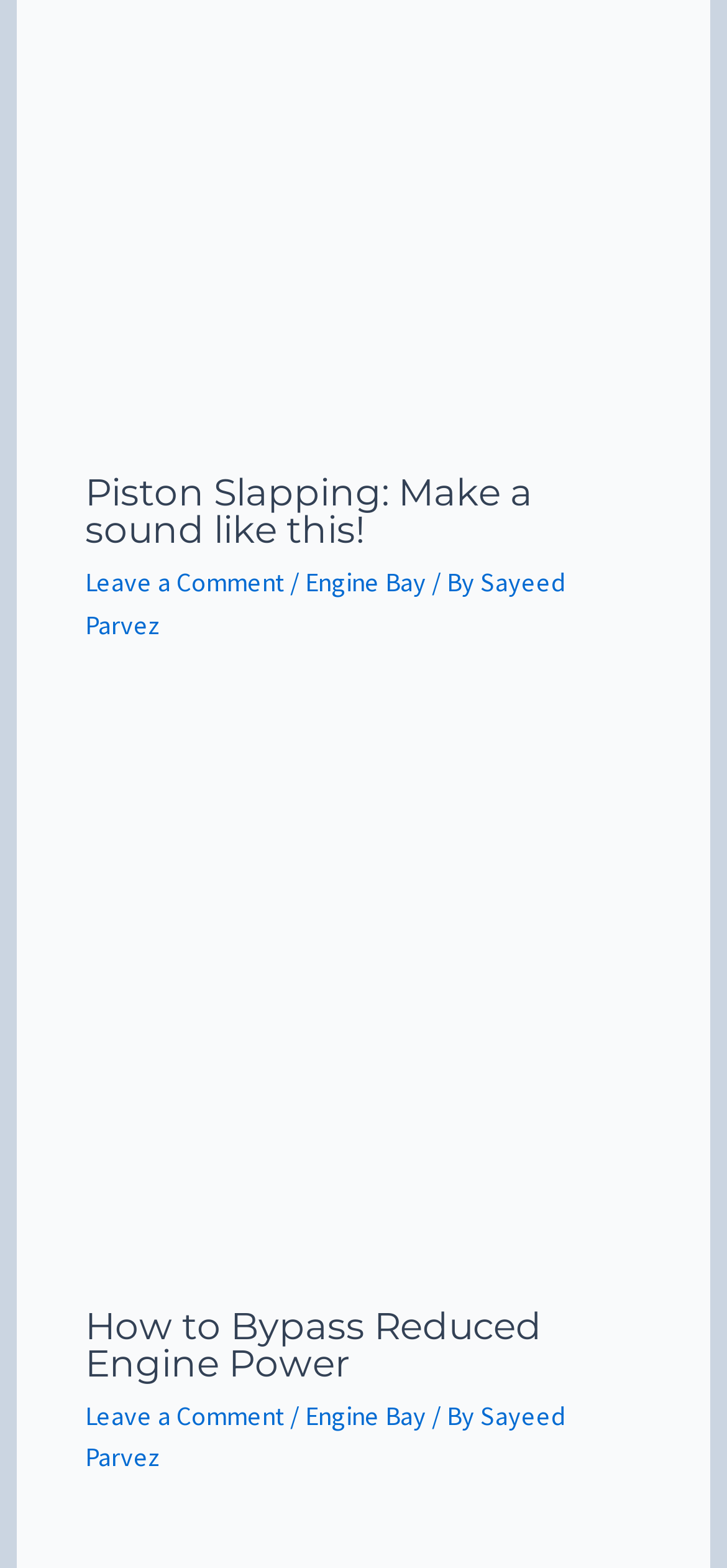Please identify the bounding box coordinates of the element's region that should be clicked to execute the following instruction: "View Sayeed Parvez's profile". The bounding box coordinates must be four float numbers between 0 and 1, i.e., [left, top, right, bottom].

[0.117, 0.892, 0.778, 0.94]